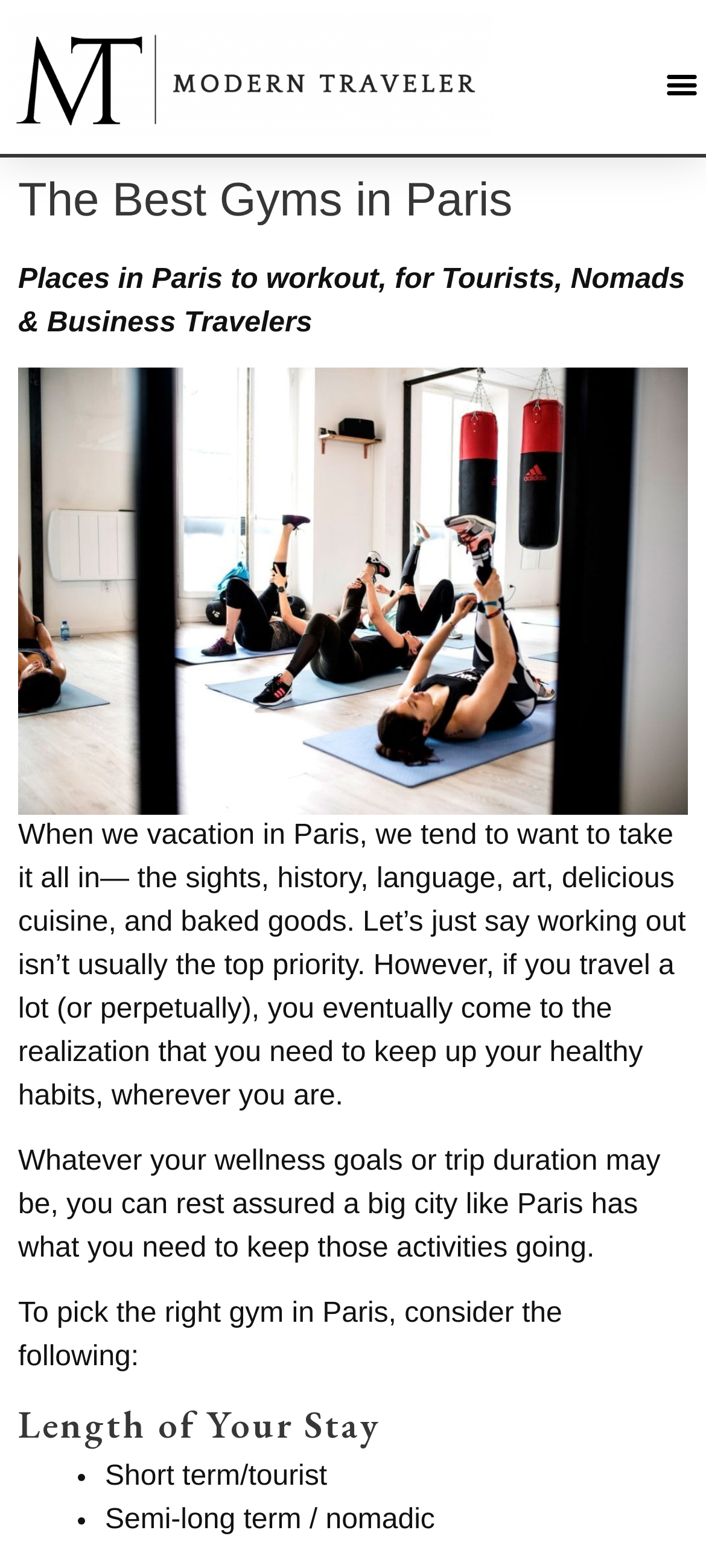What is the tone of the webpage? Refer to the image and provide a one-word or short phrase answer.

Informative